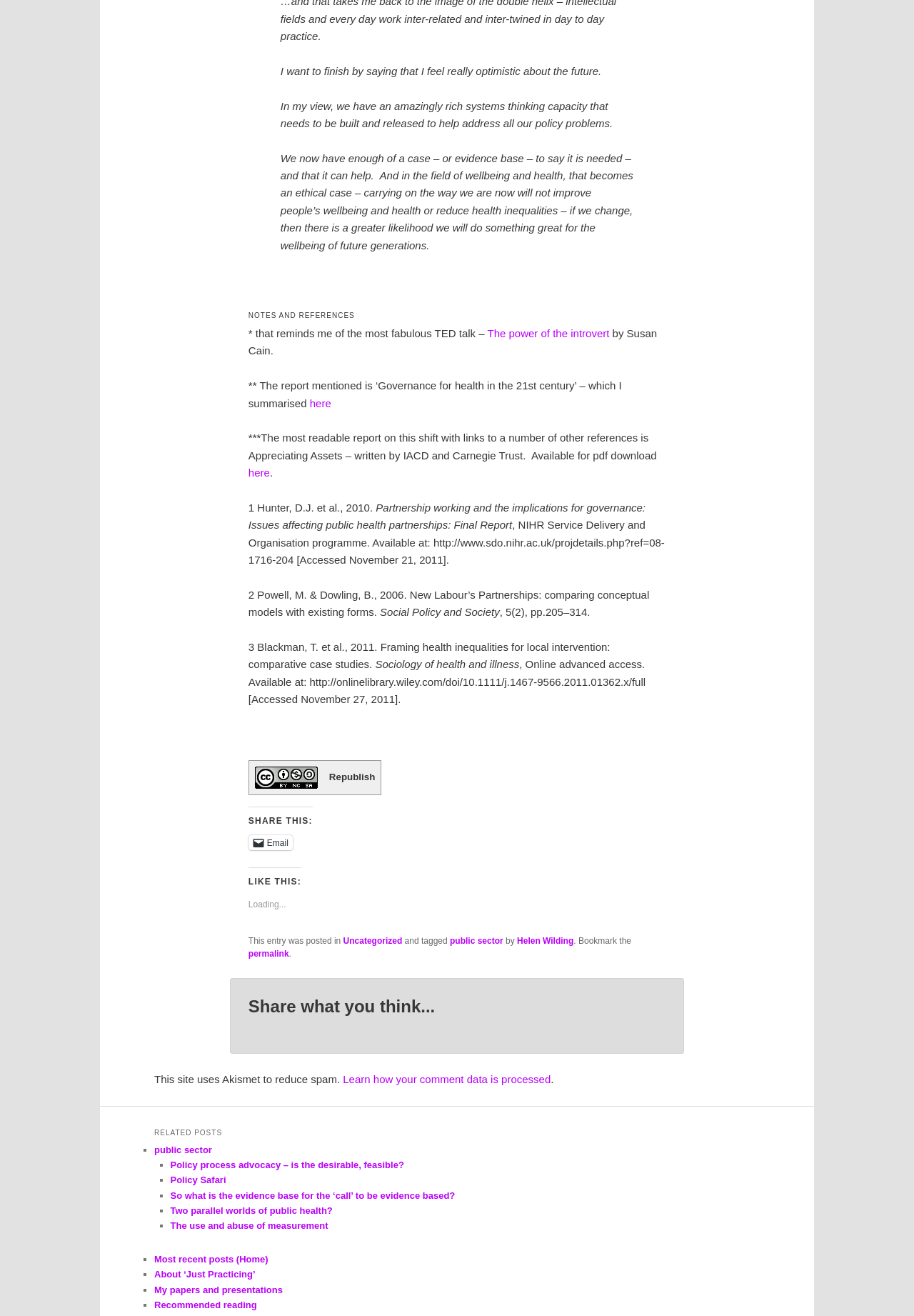What is the topic of the notes and references?
Provide a one-word or short-phrase answer based on the image.

NOTES AND REFERENCES